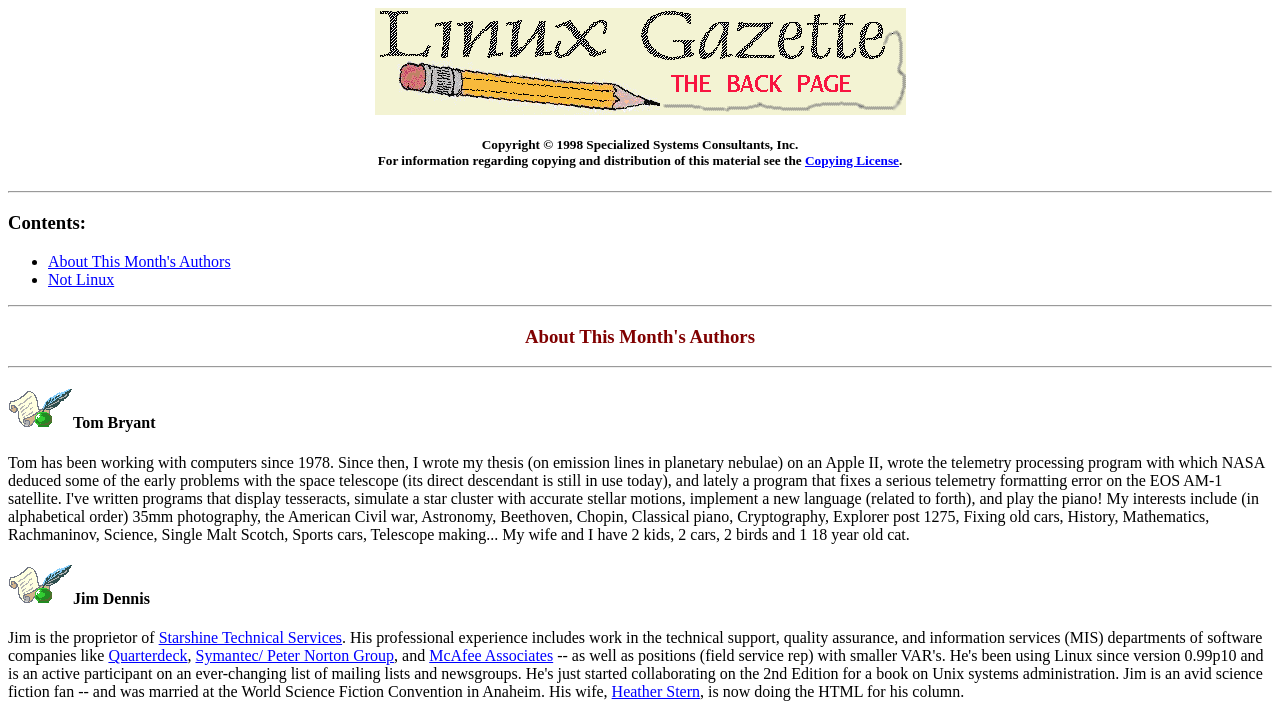Provide the bounding box for the UI element matching this description: "About This Month's Authors".

[0.038, 0.351, 0.18, 0.375]